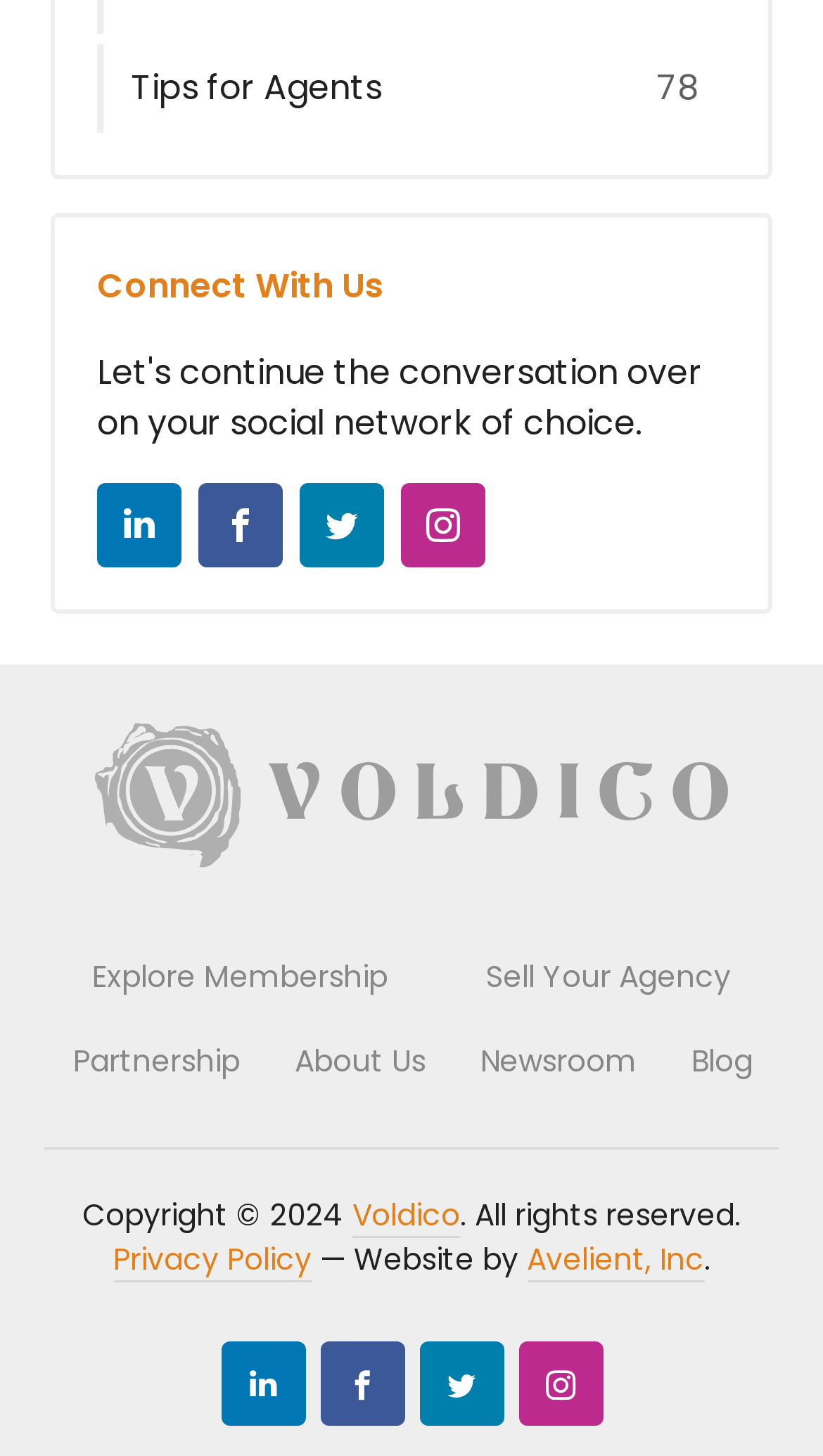How many social media platforms are listed?
Give a detailed and exhaustive answer to the question.

The webpage lists four social media platforms, namely LinkedIn, Facebook, Twitter, and Instagram, with links to visit each platform and corresponding images of their logos.